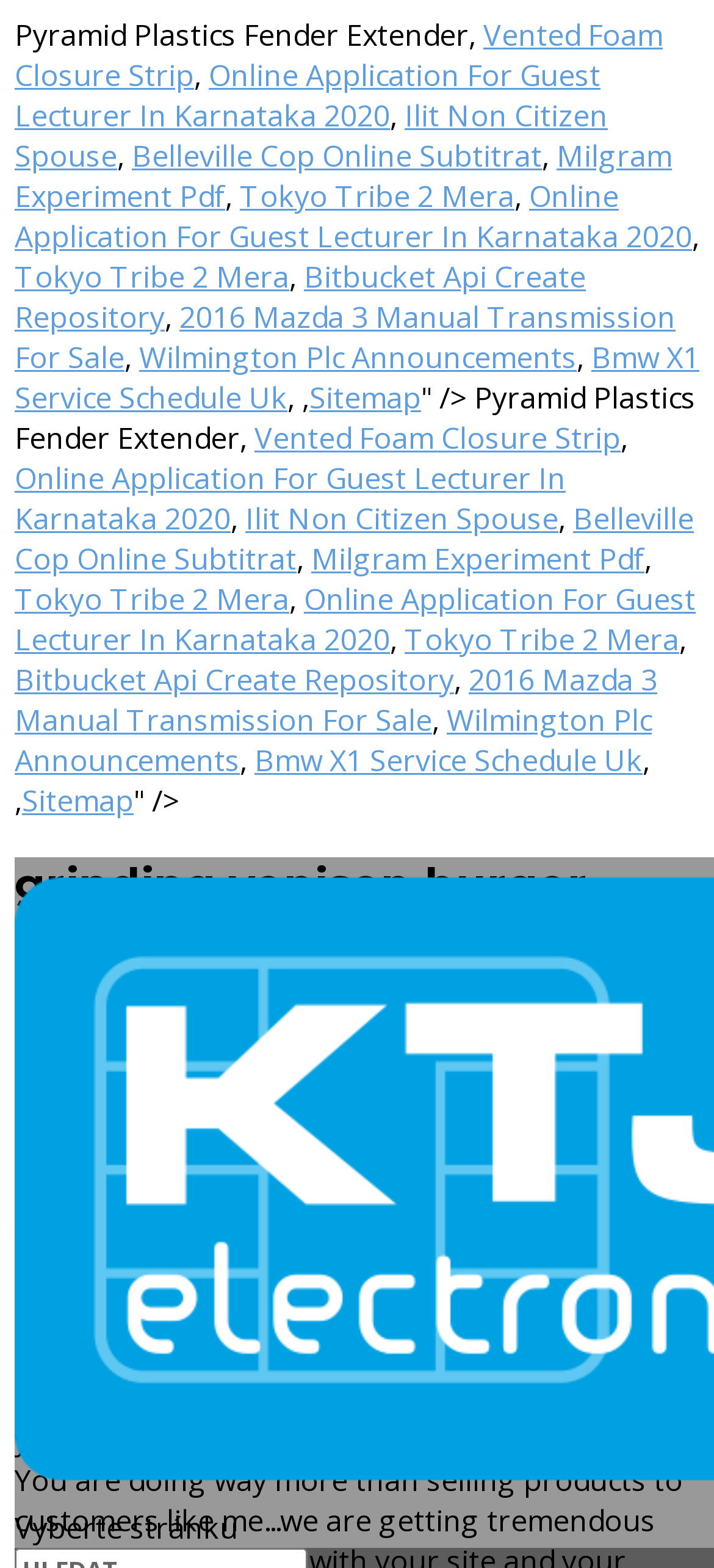Answer the question below in one word or phrase:
How many links are present on the webpage?

24